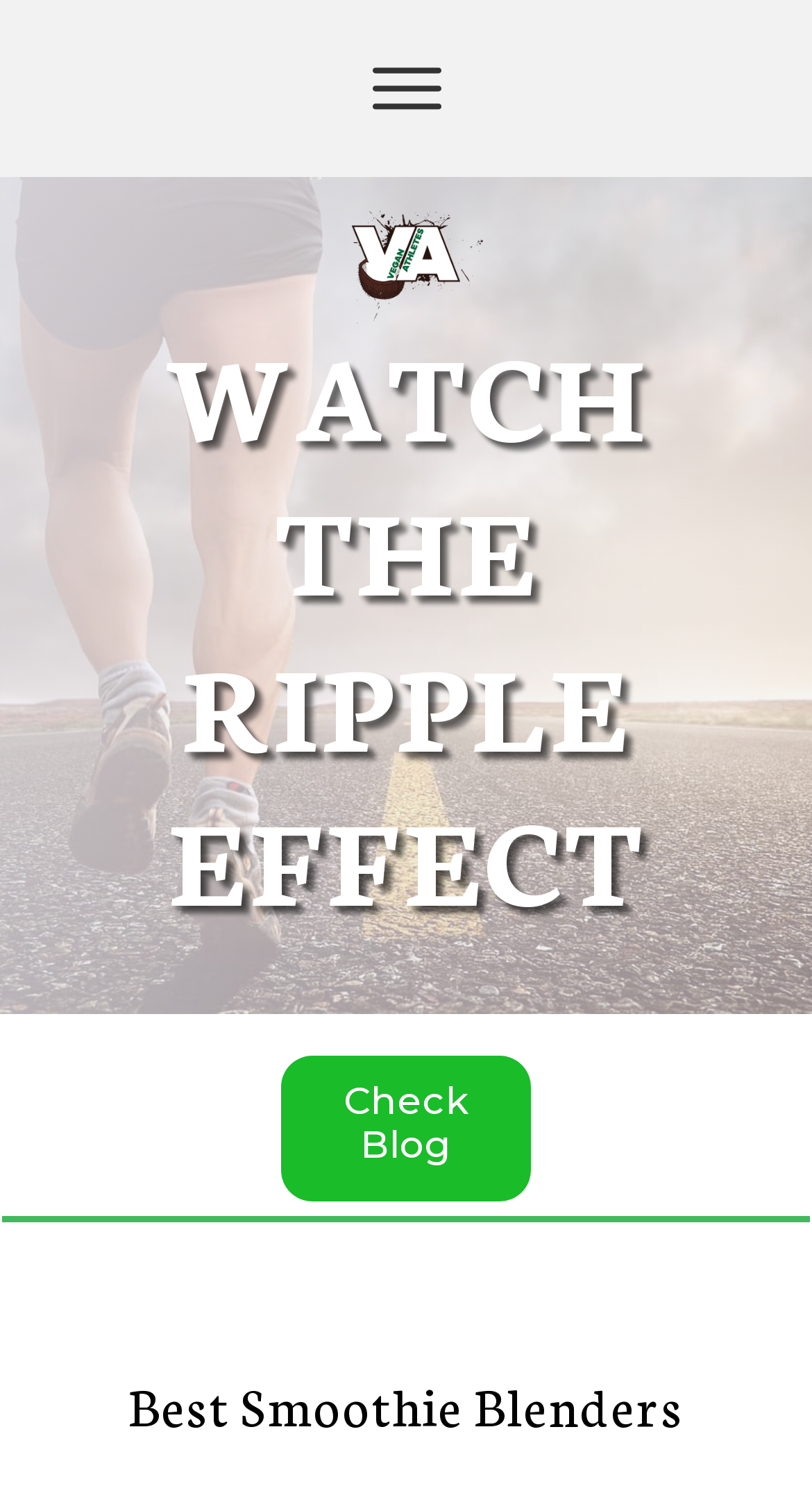Extract the bounding box coordinates for the UI element described as: "Check Blog".

[0.345, 0.698, 0.655, 0.795]